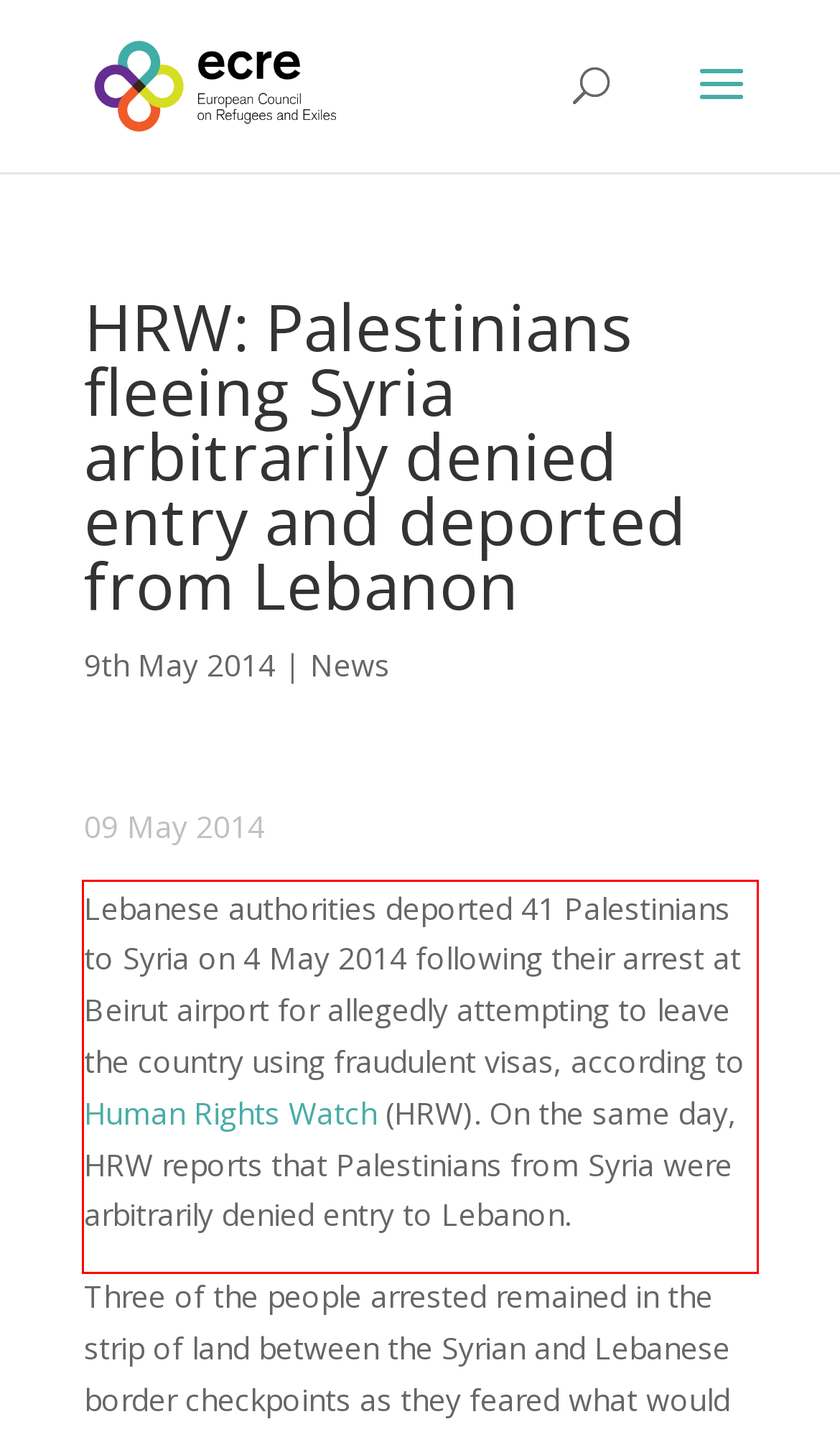You are provided with a screenshot of a webpage that includes a UI element enclosed in a red rectangle. Extract the text content inside this red rectangle.

Lebanese authorities deported 41 Palestinians to Syria on 4 May 2014 following their arrest at Beirut airport for allegedly attempting to leave the country using fraudulent visas, according to Human Rights Watch (HRW). On the same day, HRW reports that Palestinians from Syria were arbitrarily denied entry to Lebanon.